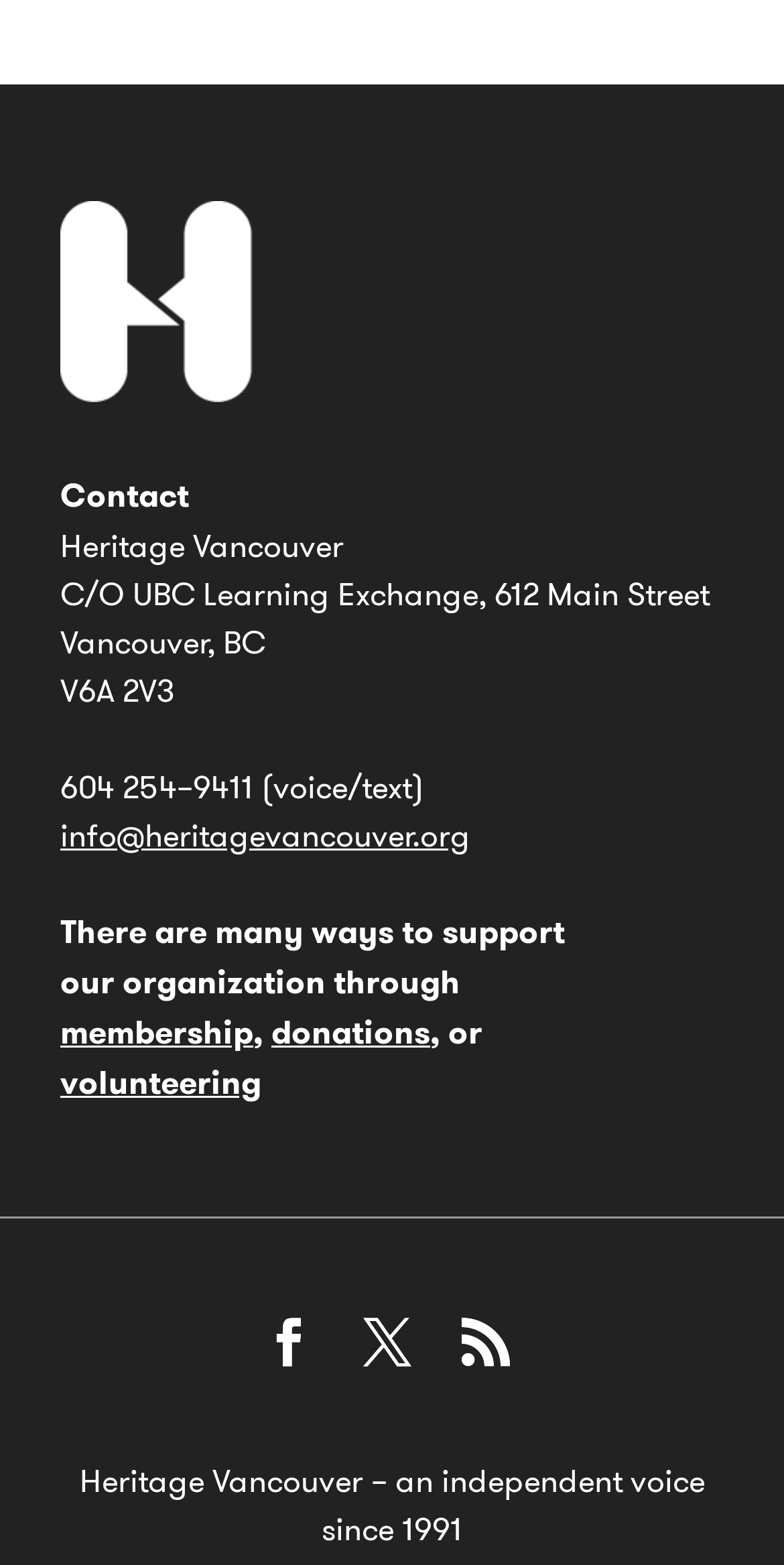Bounding box coordinates are given in the format (top-left x, top-left y, bottom-right x, bottom-right y). All values should be floating point numbers between 0 and 1. Provide the bounding box coordinate for the UI element described as: info@heritagevancouver.org

[0.077, 0.52, 0.6, 0.545]